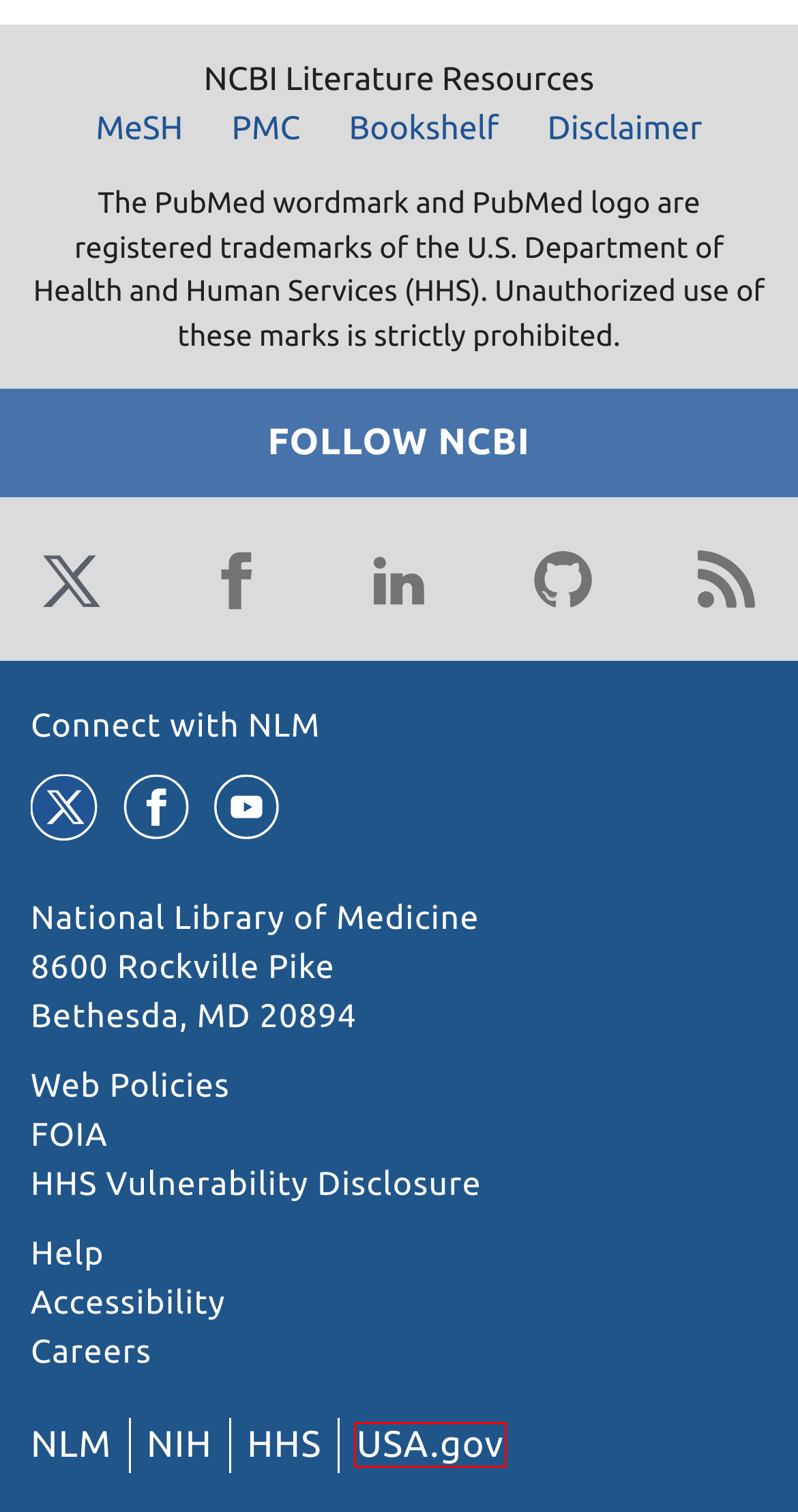Given a screenshot of a webpage with a red bounding box around a UI element, please identify the most appropriate webpage description that matches the new webpage after you click on the element. Here are the candidates:
A. NCBI Insights - News about NCBI resources and events
B. Connect with NLM
C. Accessibility on the NLM Website
D. Home - PMC - NCBI
E. Careers @ NLM
F. Making government services easier to find | USAGov
G. NLM Support Center
		 · NLM Customer Support Center
H. Home - Books - NCBI

F